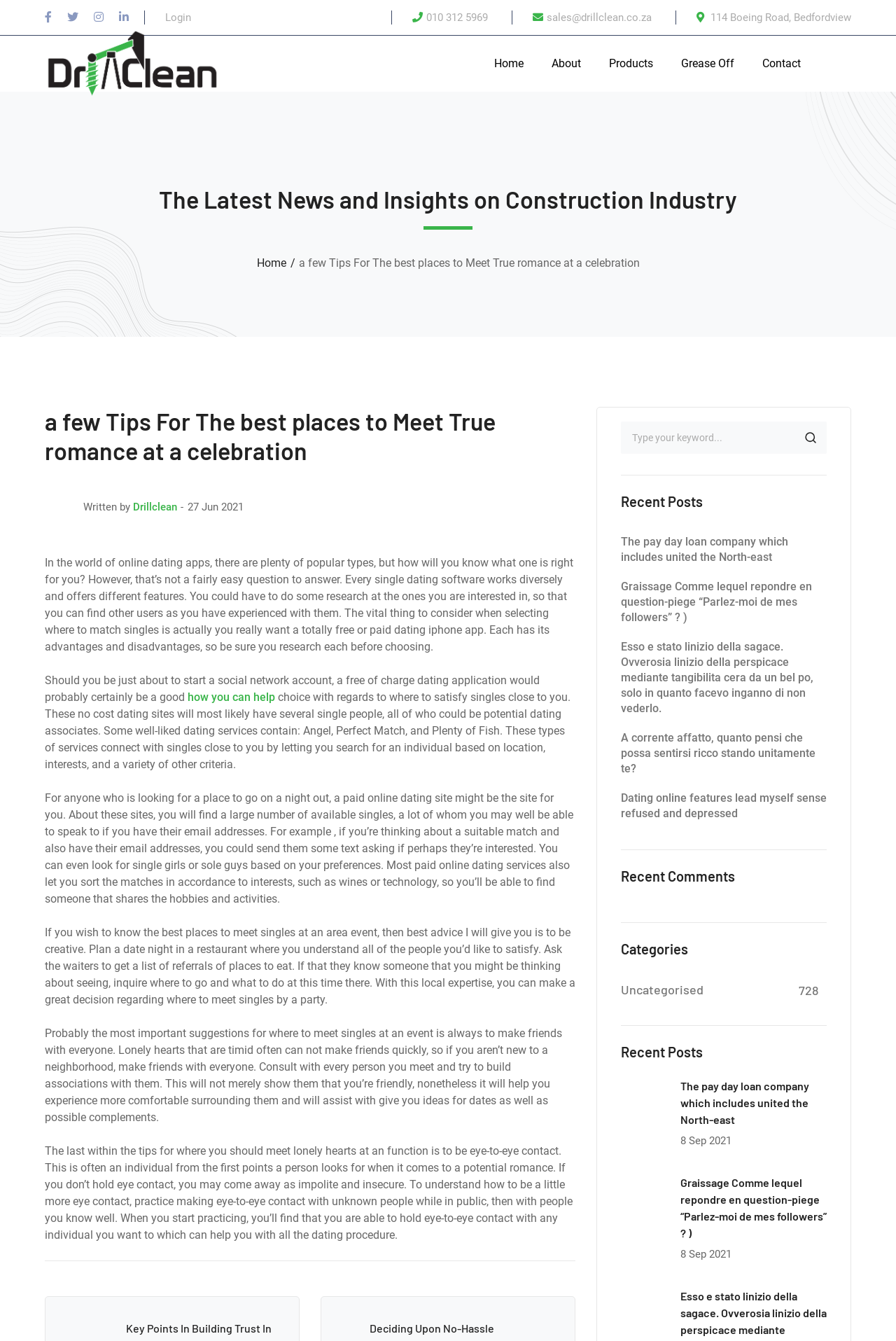Please provide the bounding box coordinate of the region that matches the element description: Home. Coordinates should be in the format (top-left x, top-left y, bottom-right x, bottom-right y) and all values should be between 0 and 1.

[0.286, 0.19, 0.333, 0.203]